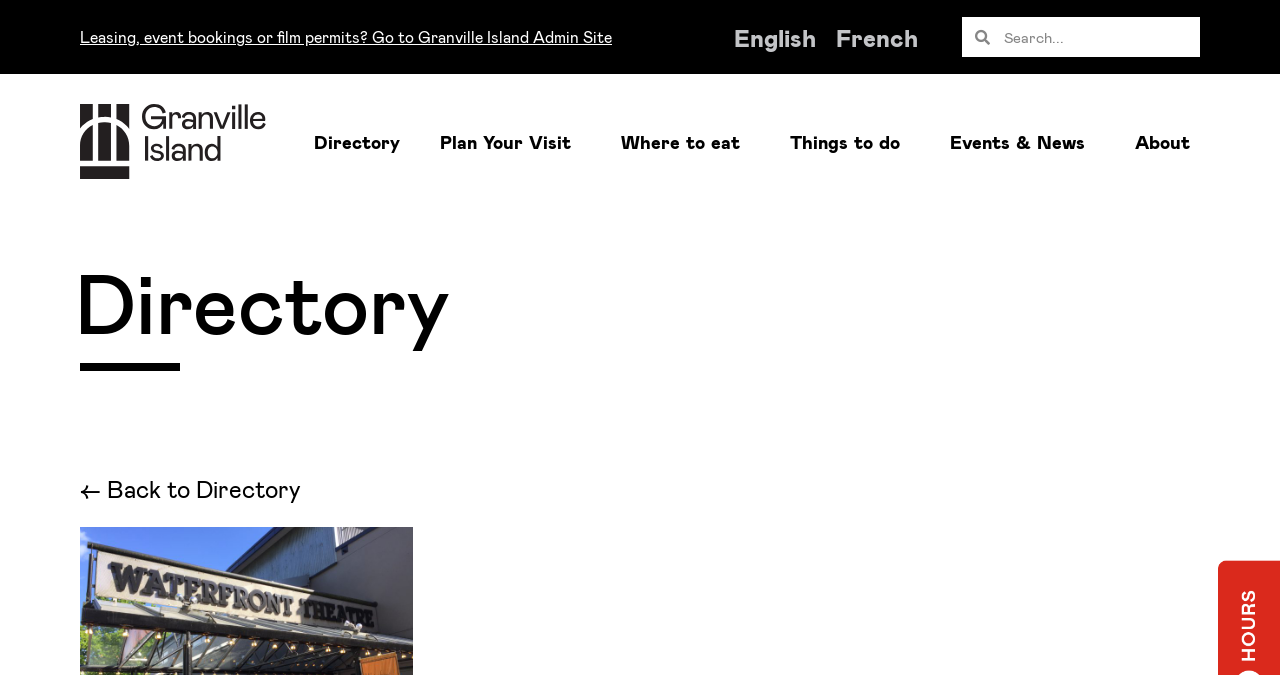How many seats are in the theatre?
Please answer the question with as much detail as possible using the screenshot.

The meta description of the webpage mentions that the Waterfront Theatre is an 'intimate, air-conditioned, 224-seat performance venue', which provides the answer to the question.